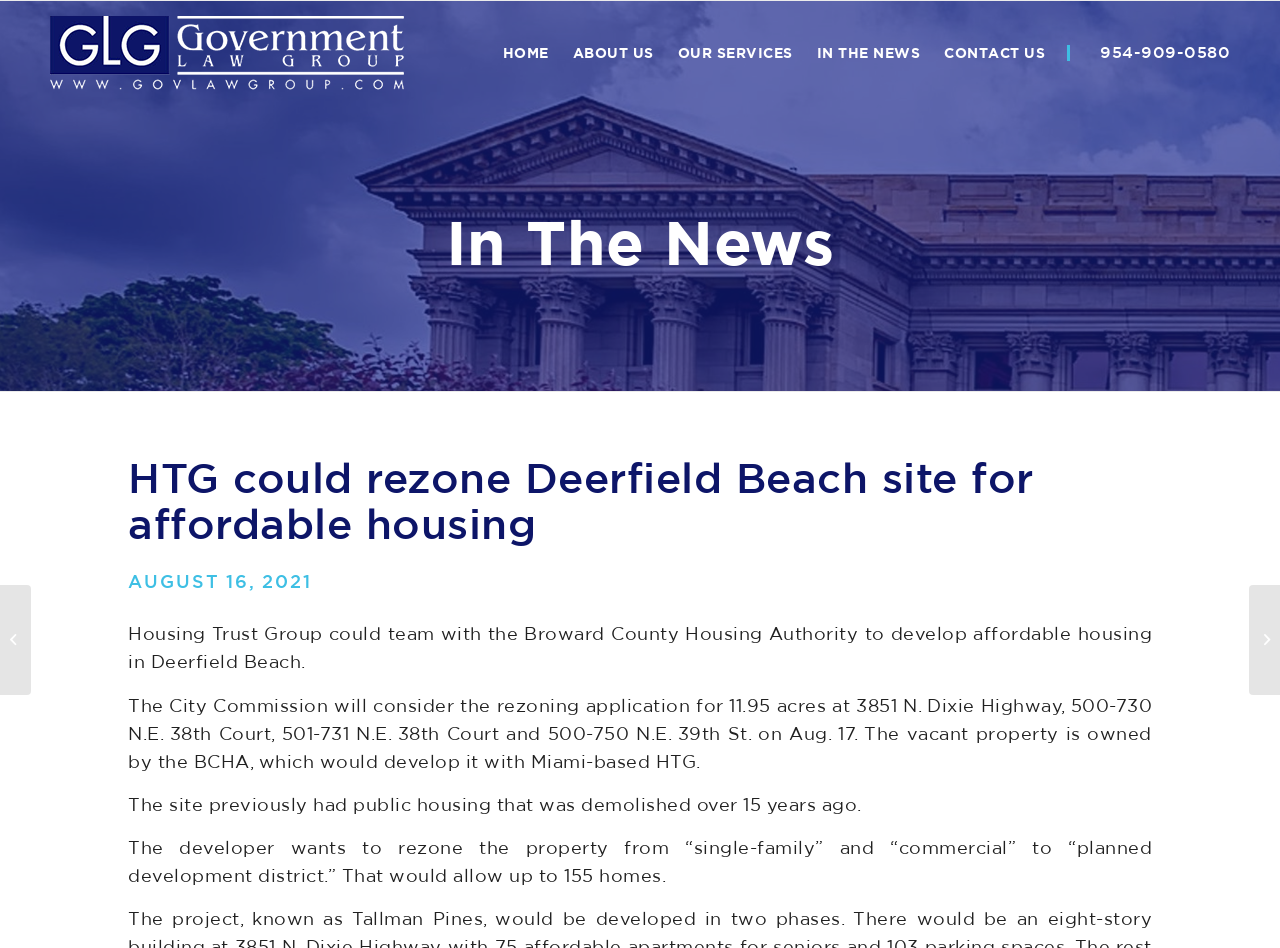Please find the bounding box coordinates of the clickable region needed to complete the following instruction: "View 'IN THE NEWS'". The bounding box coordinates must consist of four float numbers between 0 and 1, i.e., [left, top, right, bottom].

[0.638, 0.036, 0.719, 0.078]